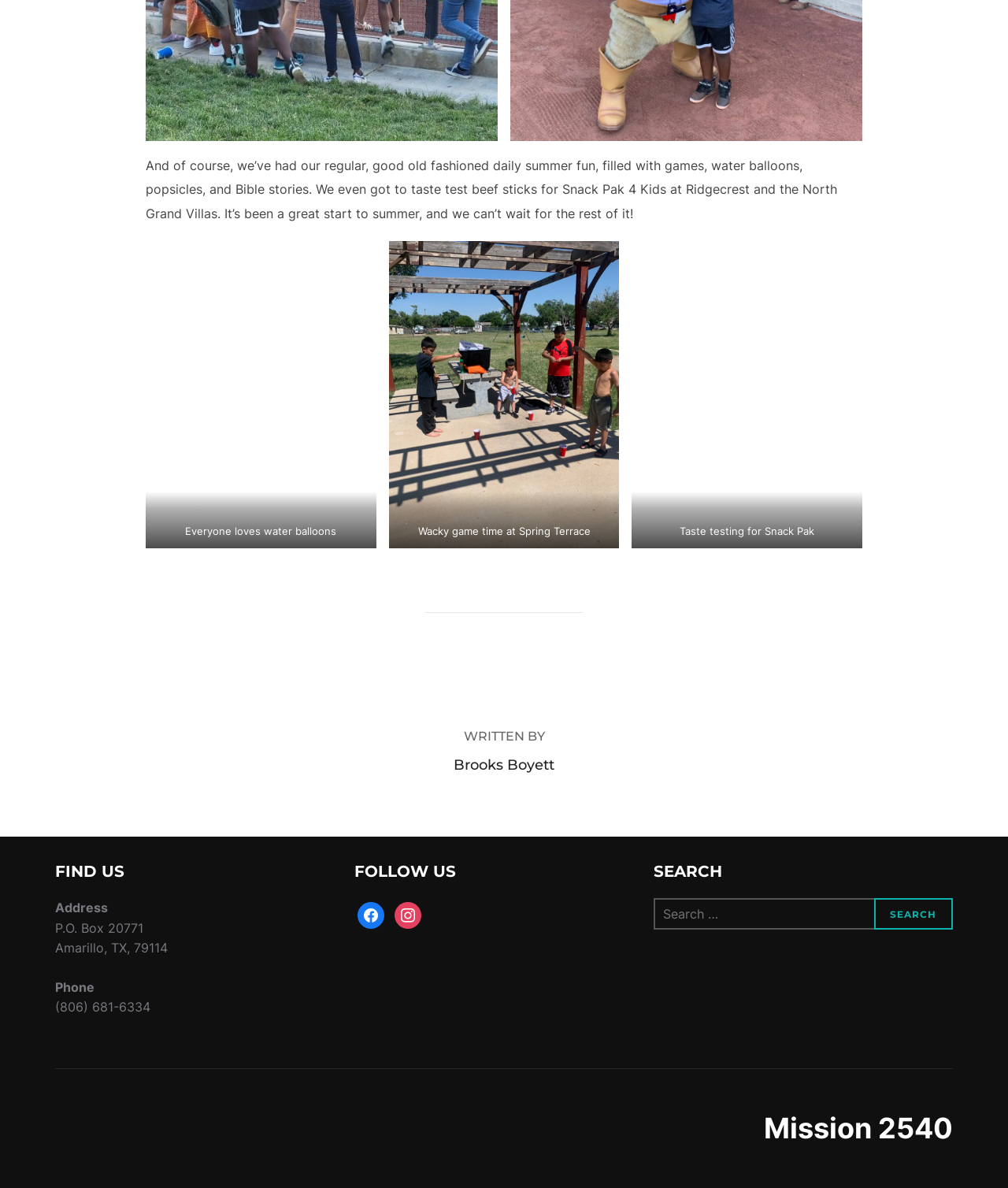Determine the bounding box coordinates of the area to click in order to meet this instruction: "Follow on Facebook".

[0.355, 0.763, 0.381, 0.776]